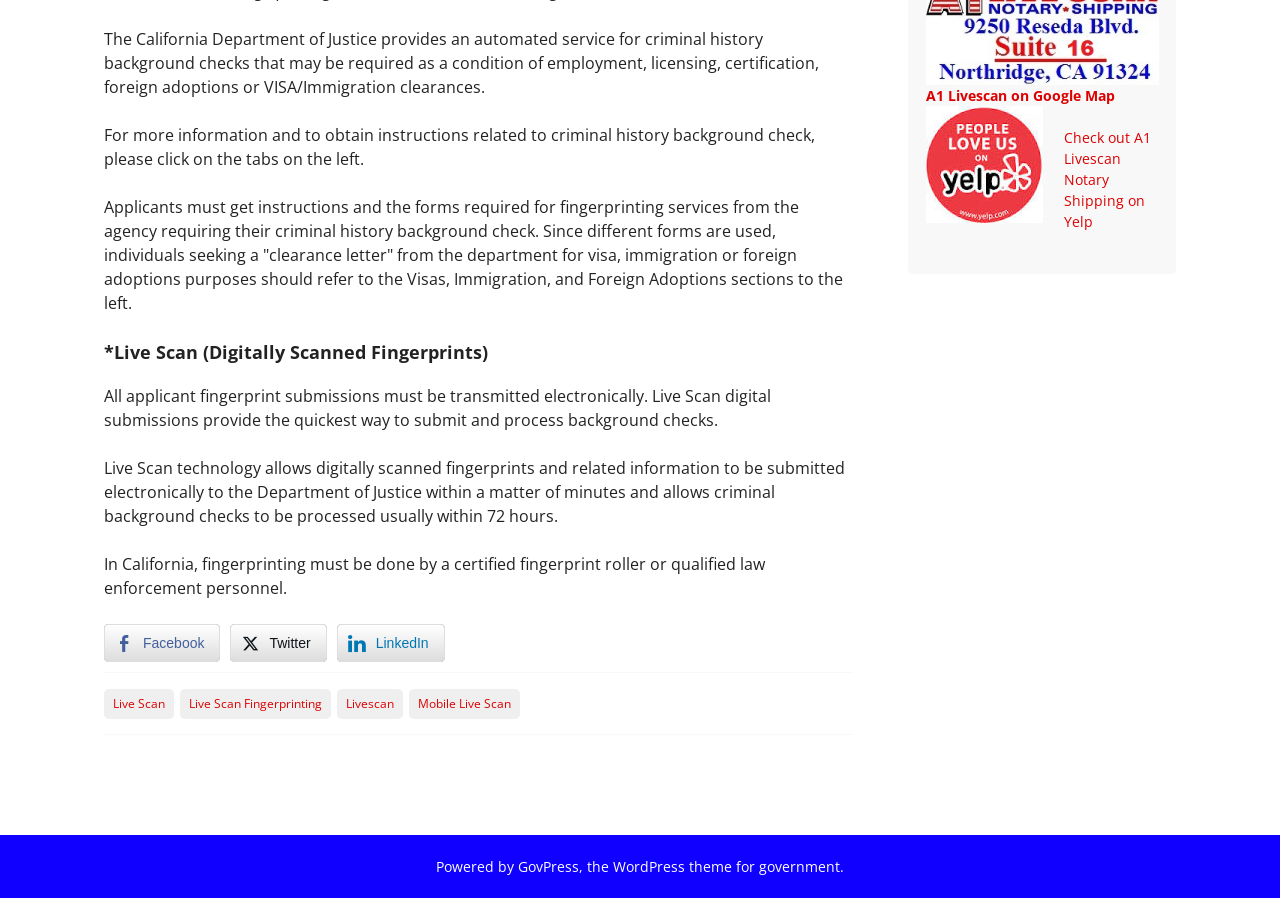Using the format (top-left x, top-left y, bottom-right x, bottom-right y), and given the element description, identify the bounding box coordinates within the screenshot: GovPress

[0.405, 0.954, 0.452, 0.976]